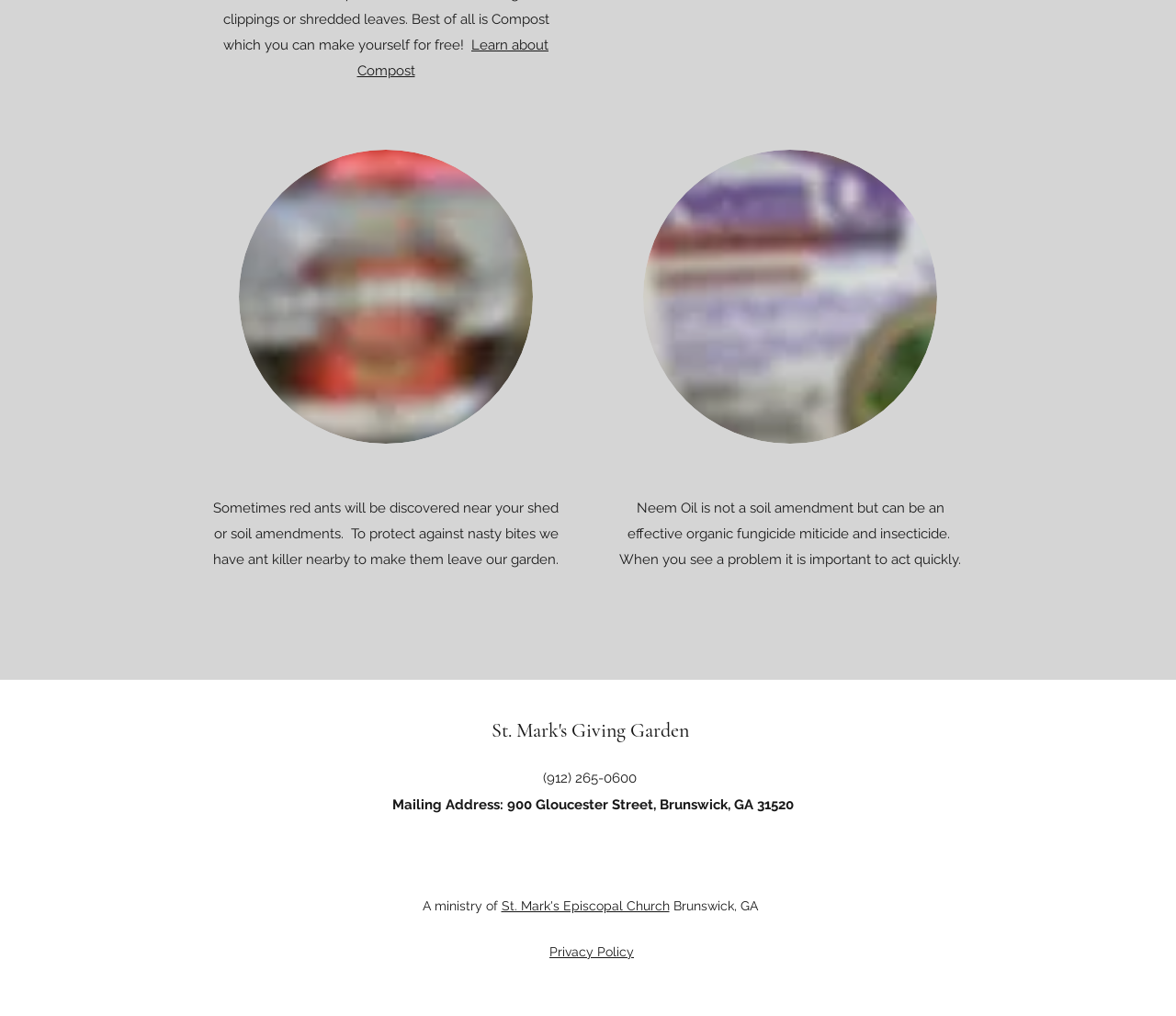Indicate the bounding box coordinates of the element that must be clicked to execute the instruction: "View Facebook page". The coordinates should be given as four float numbers between 0 and 1, i.e., [left, top, right, bottom].

[0.457, 0.823, 0.473, 0.841]